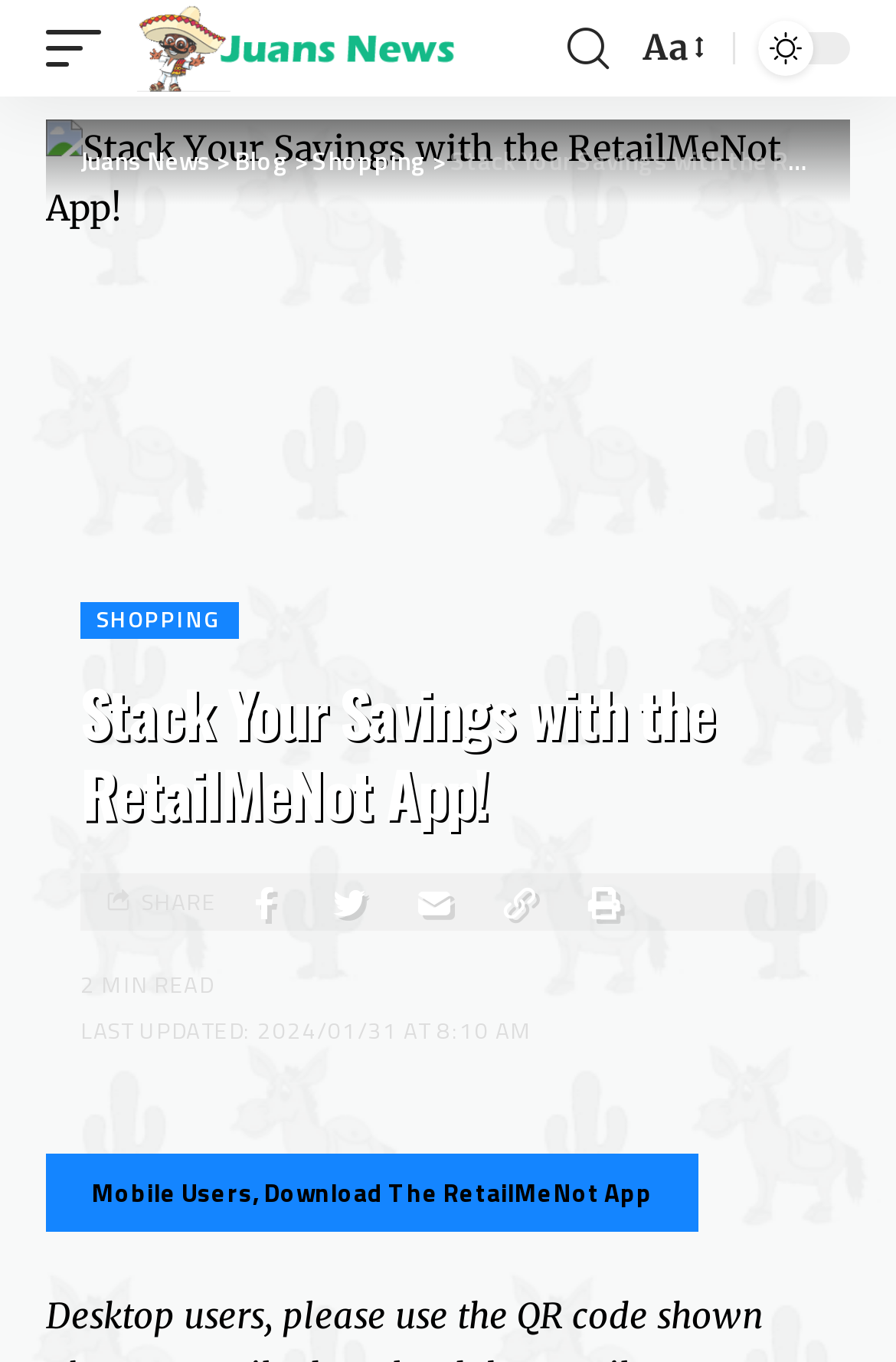Please find and generate the text of the main heading on the webpage.

Stack Your Savings with the RetailMeNot App!